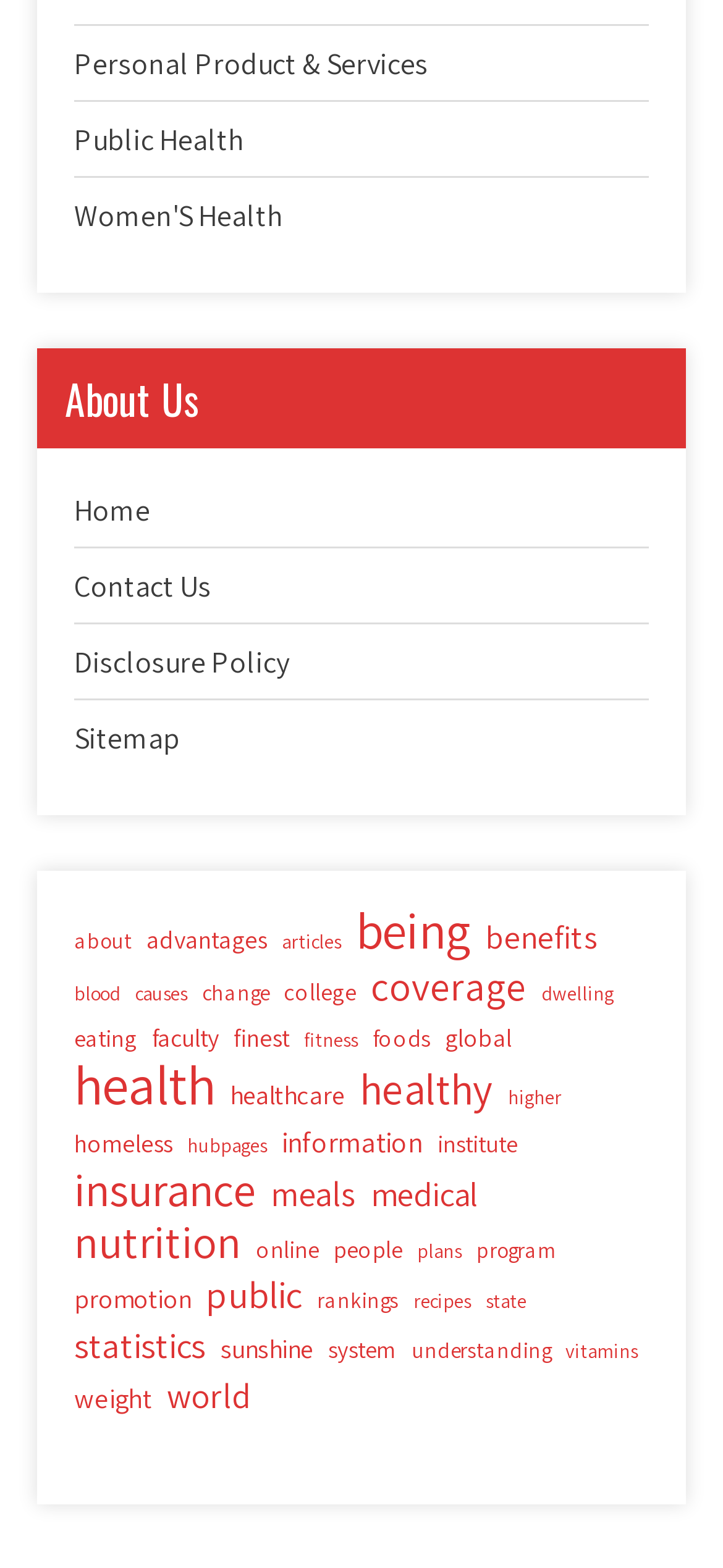Find the bounding box coordinates of the area that needs to be clicked in order to achieve the following instruction: "Explore nutrition". The coordinates should be specified as four float numbers between 0 and 1, i.e., [left, top, right, bottom].

[0.103, 0.777, 0.333, 0.806]